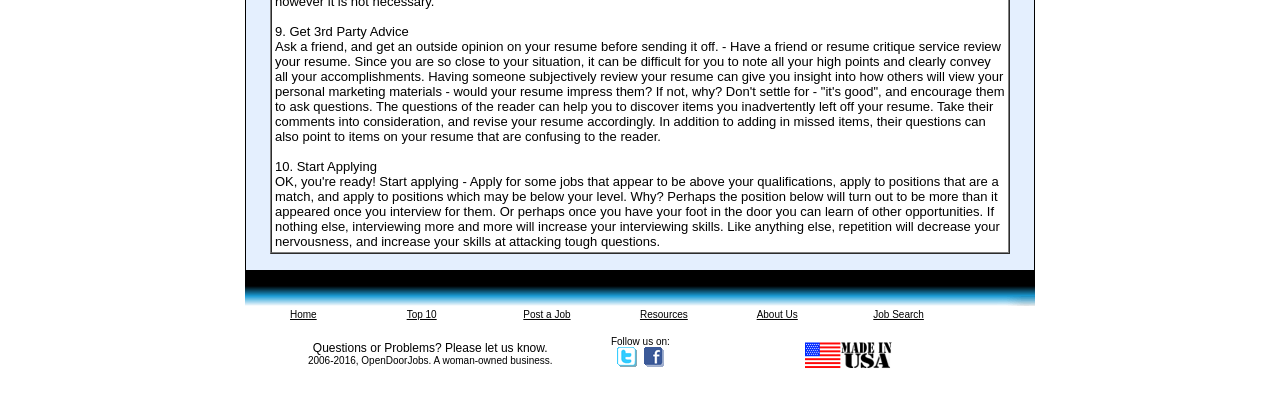Locate the bounding box coordinates of the area where you should click to accomplish the instruction: "Click on About Us".

[0.591, 0.755, 0.623, 0.789]